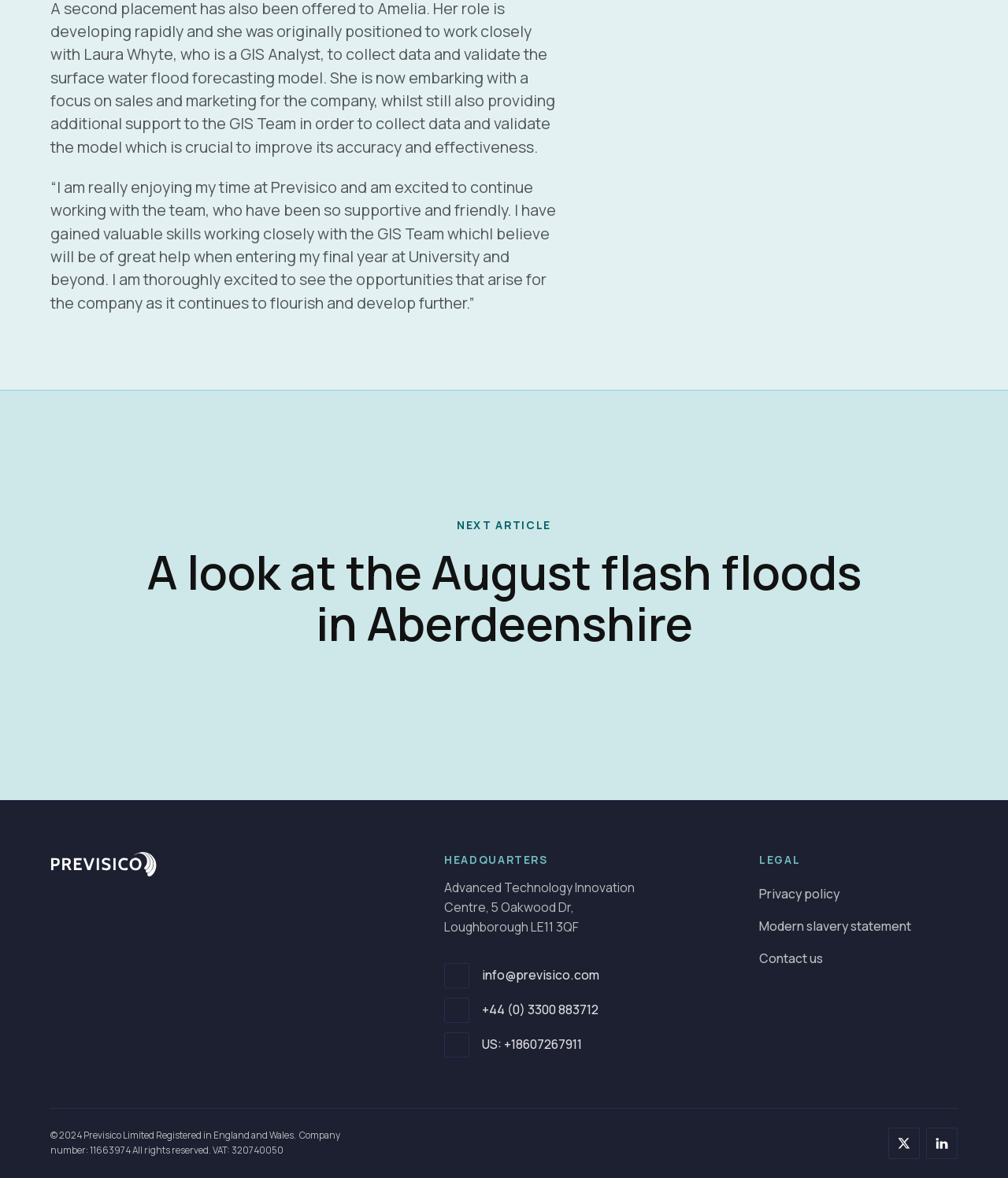Please provide a detailed answer to the question below by examining the image:
What is the company's phone number in the US?

I found the company's phone number in the US by looking at the link '+18607267911' located in the footer section of the webpage.